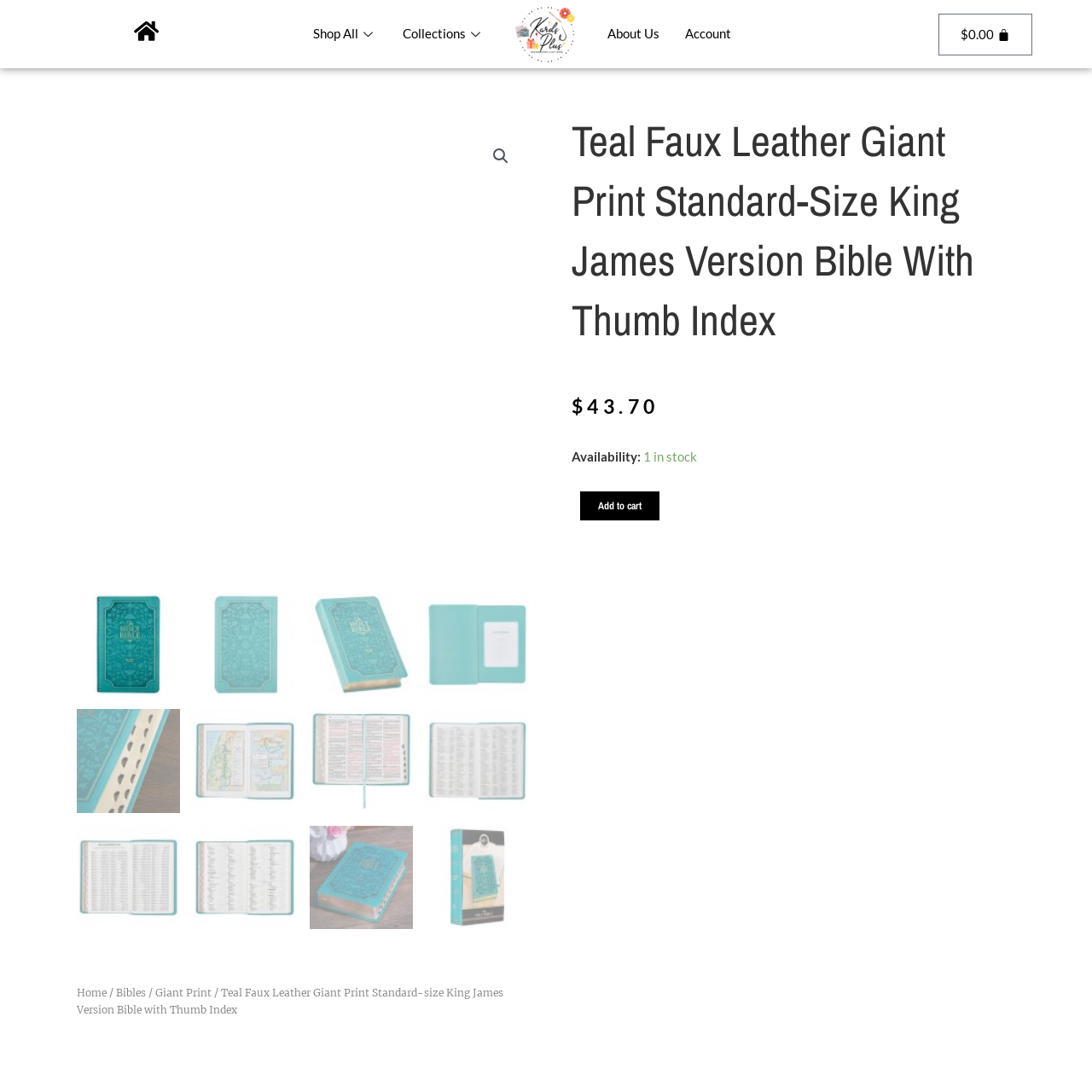Analyze the image surrounded by the red outline and answer the ensuing question with as much detail as possible based on the image:
What is the price of the Bible?

The caption provides the pricing information, stating that the Bible costs $43.70, which is a clear and direct answer to the question.